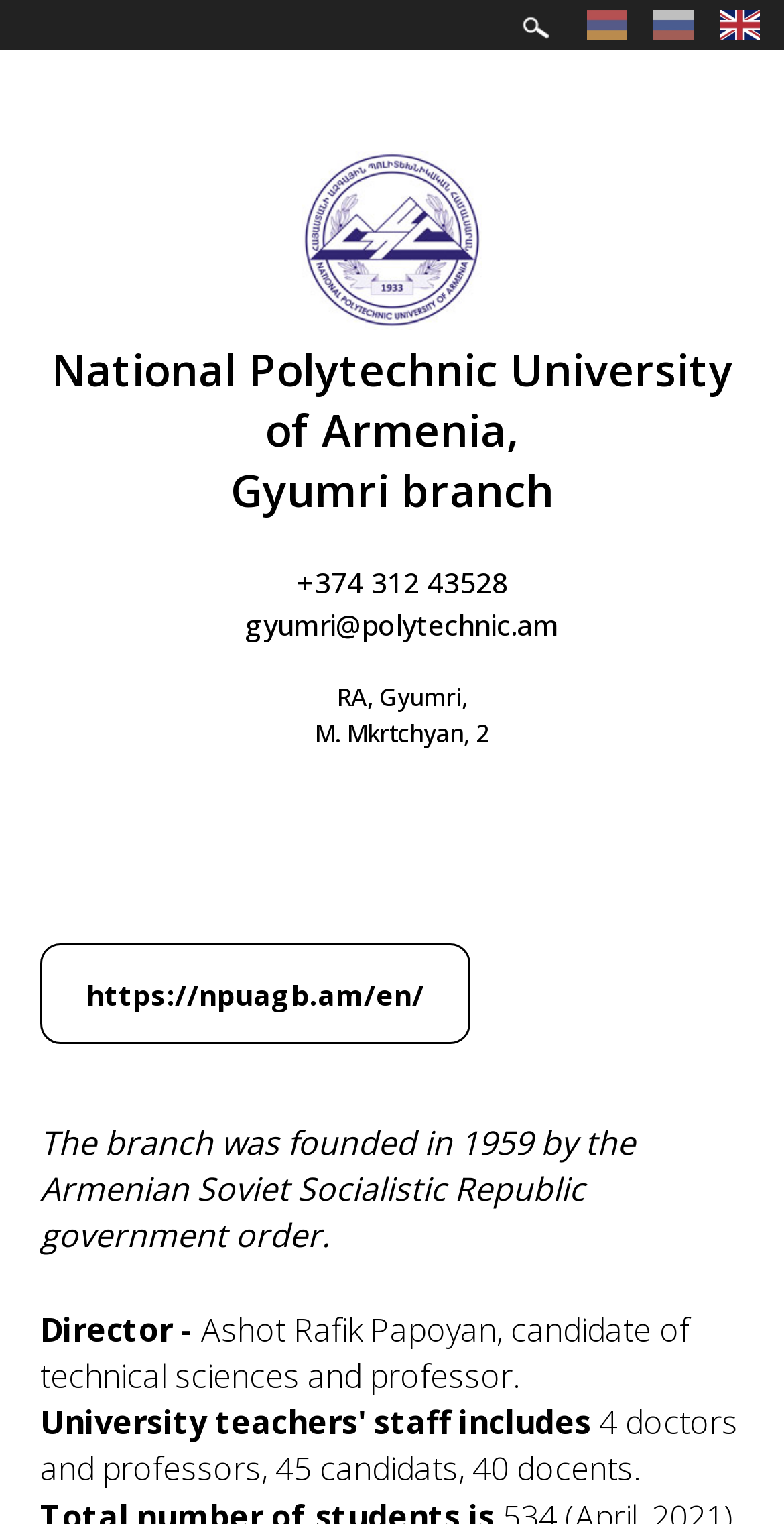From the element description: "aria-label="Next page"", extract the bounding box coordinates of the UI element. The coordinates should be expressed as four float numbers between 0 and 1, in the order [left, top, right, bottom].

None